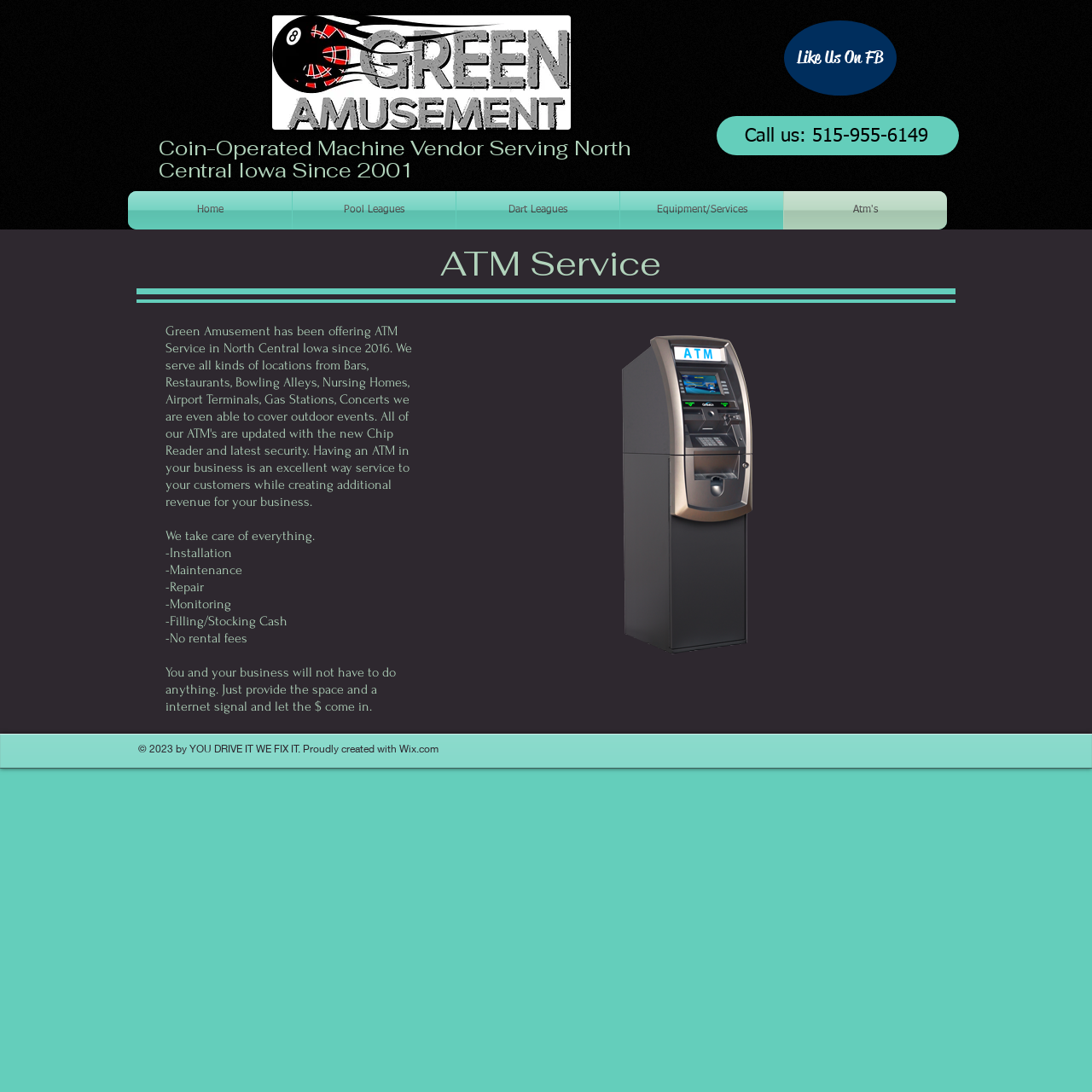What services are provided for ATMs? Analyze the screenshot and reply with just one word or a short phrase.

Installation, Maintenance, Repair, etc.